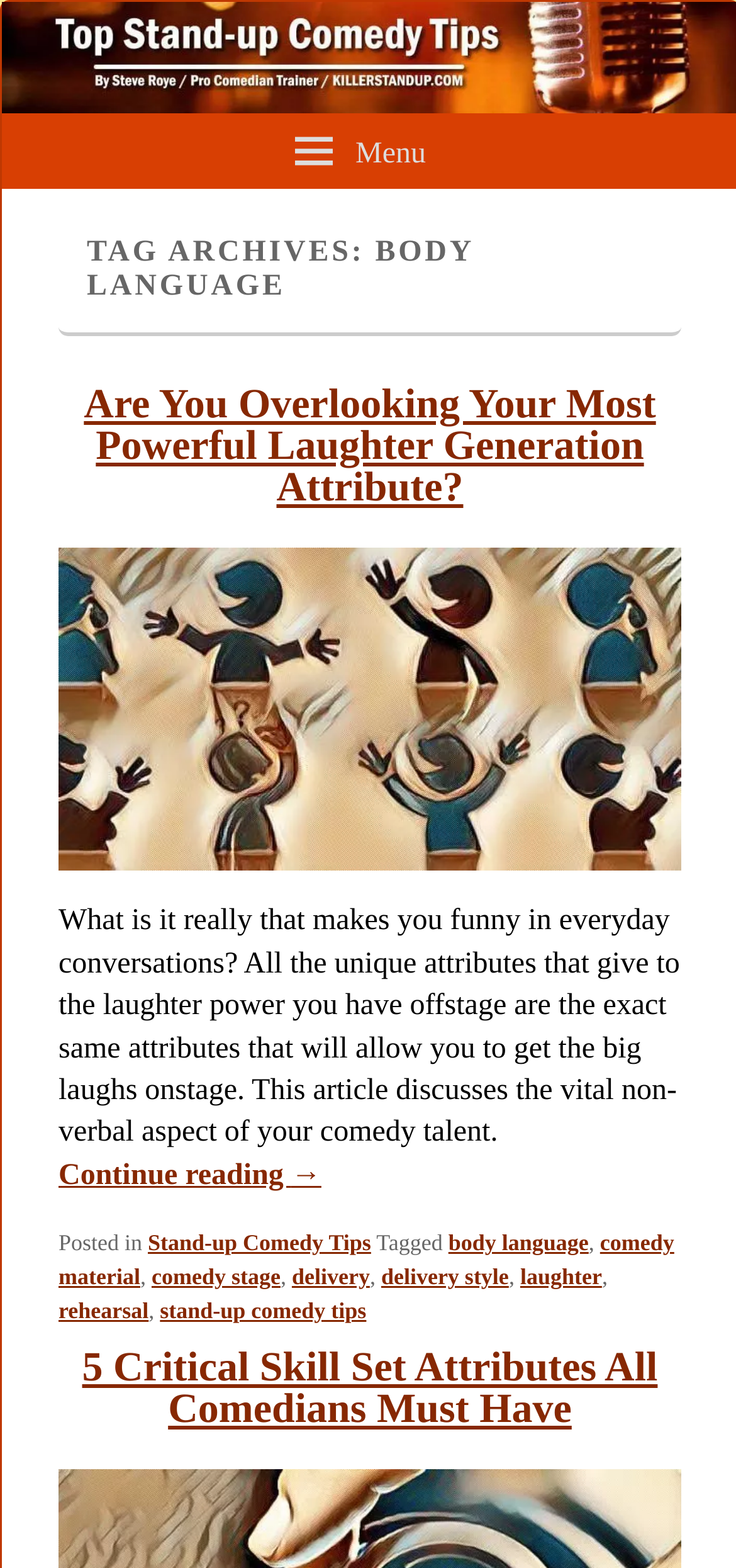Bounding box coordinates are to be given in the format (top-left x, top-left y, bottom-right x, bottom-right y). All values must be floating point numbers between 0 and 1. Provide the bounding box coordinate for the UI element described as: delivery style

[0.518, 0.806, 0.691, 0.823]